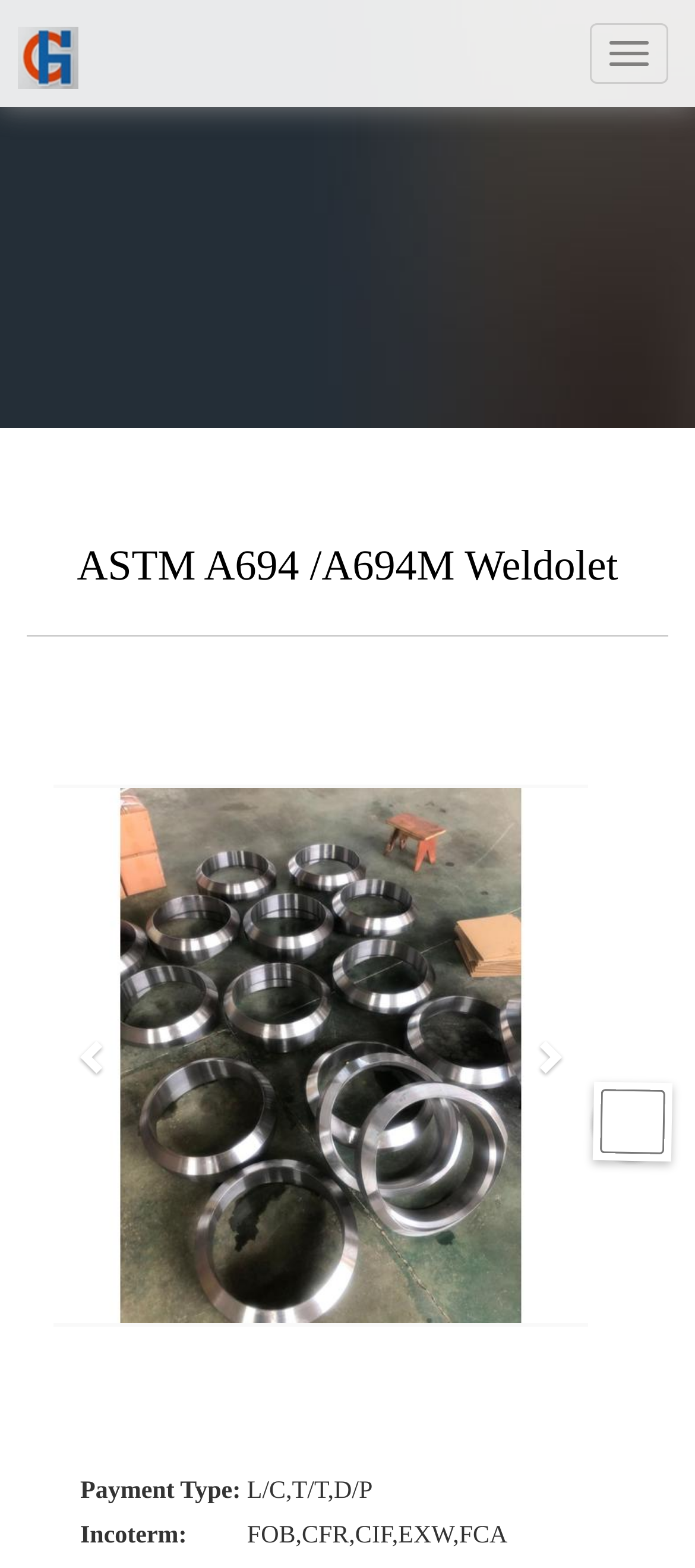Using a single word or phrase, answer the following question: 
What are the payment types?

L/C,T/T,D/P